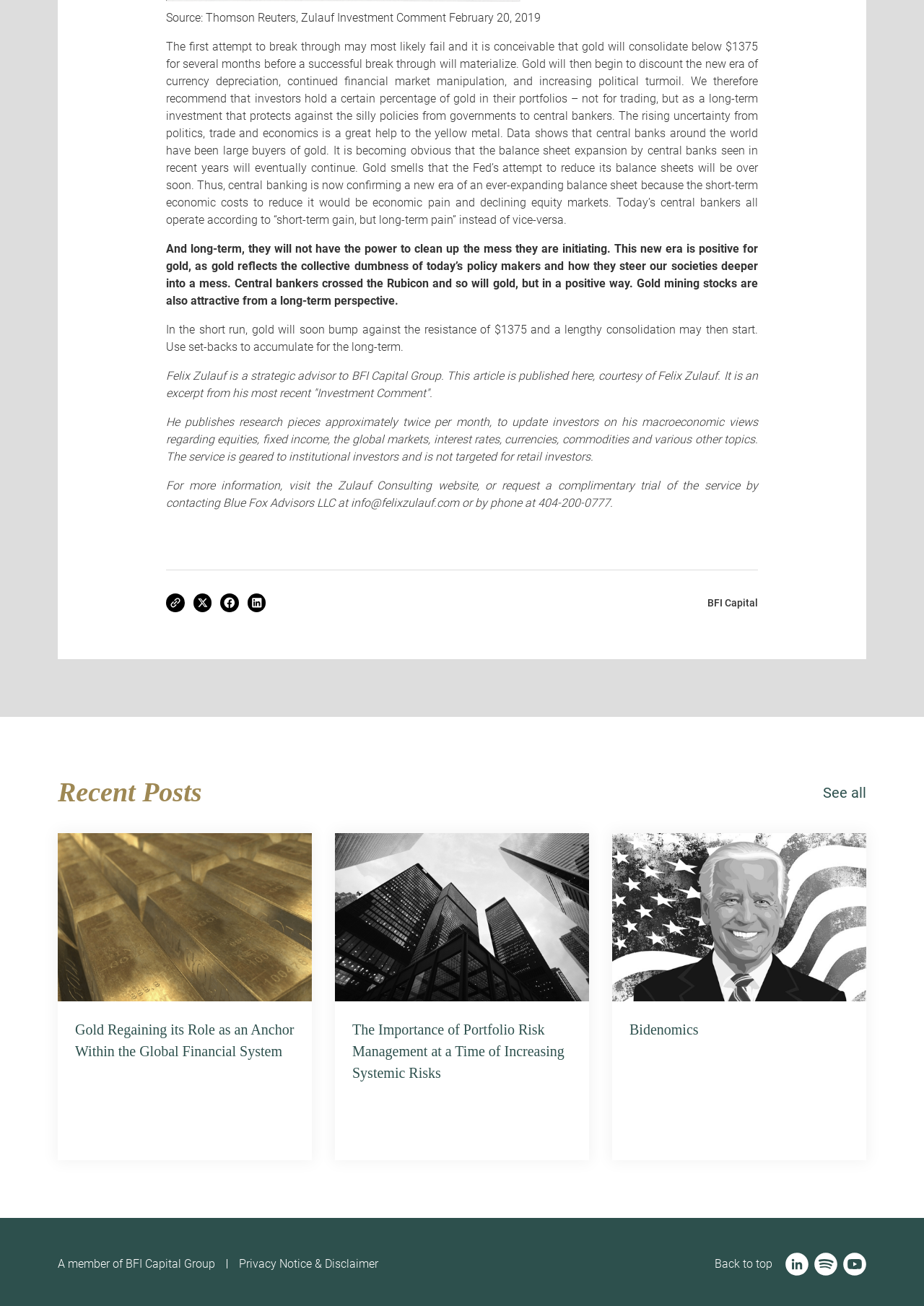What is the topic of the second recent post?
We need a detailed and meticulous answer to the question.

The second recent post is titled 'The Importance of Portfolio Risk Management at a Time of Increasing Systemic Risks', which suggests that the topic is related to portfolio risk management.